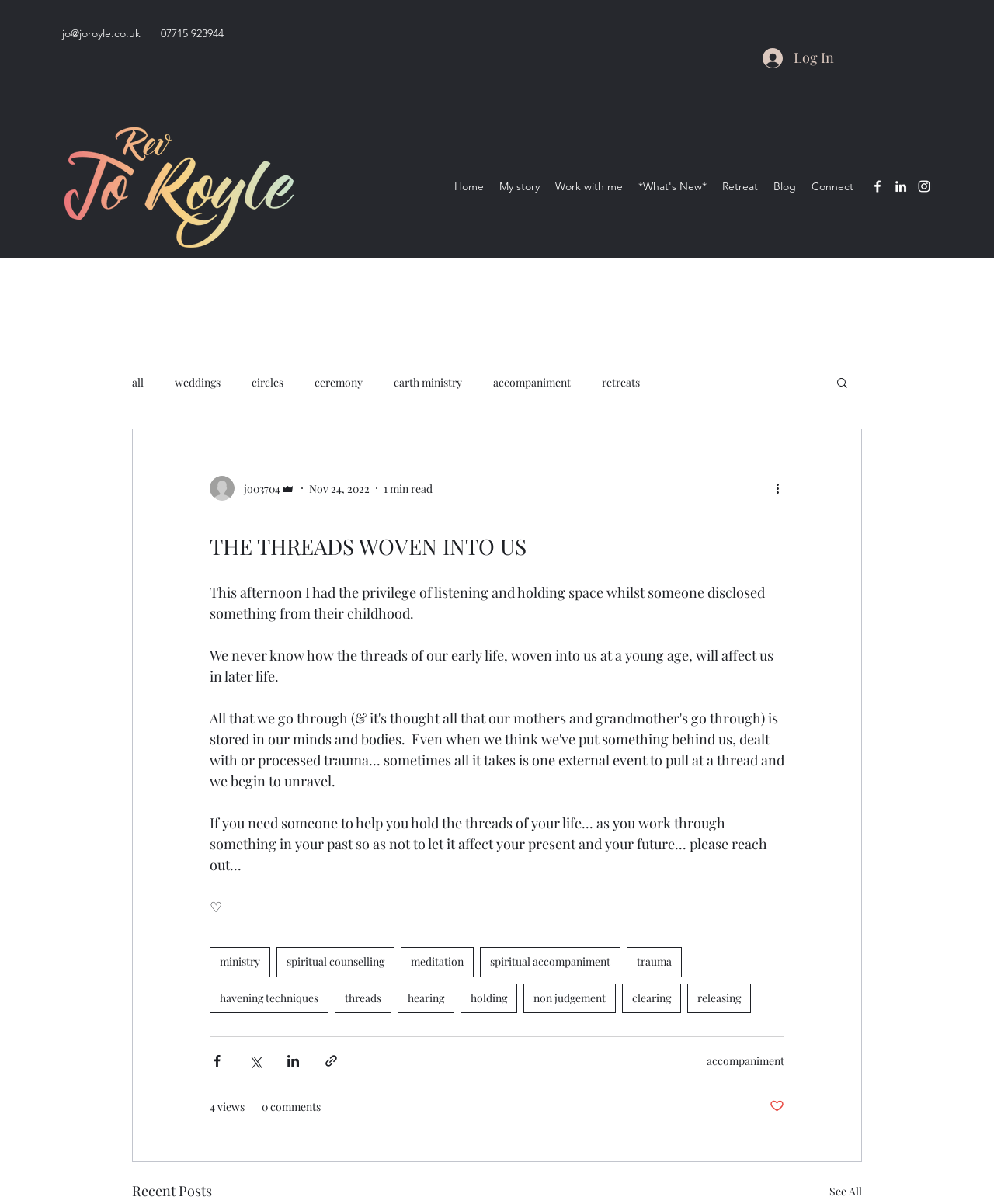Provide the bounding box for the UI element matching this description: "Work with me".

[0.551, 0.145, 0.634, 0.164]